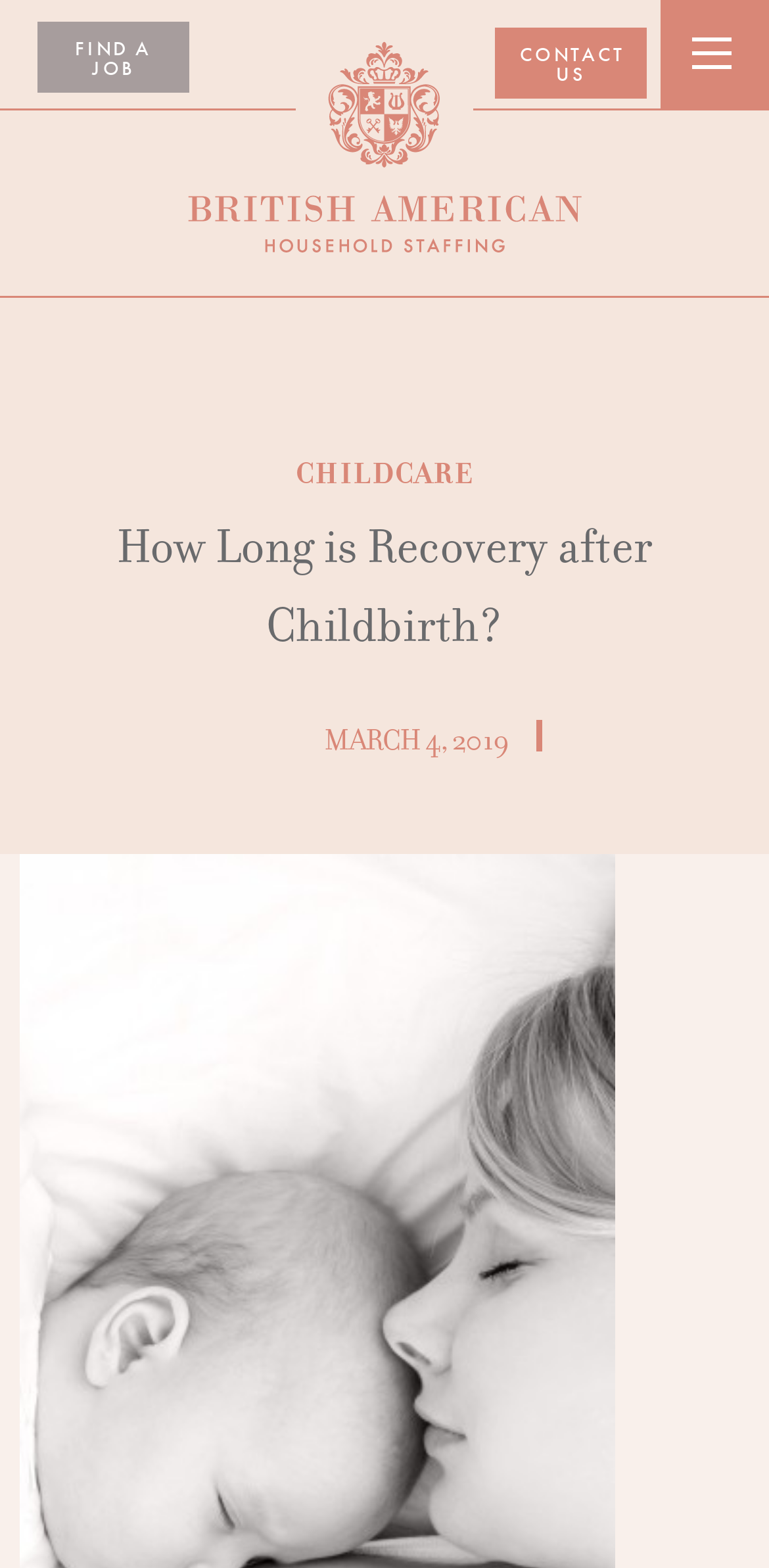Determine the bounding box for the UI element that matches this description: "Contact Us".

[0.9, 0.024, 0.951, 0.049]